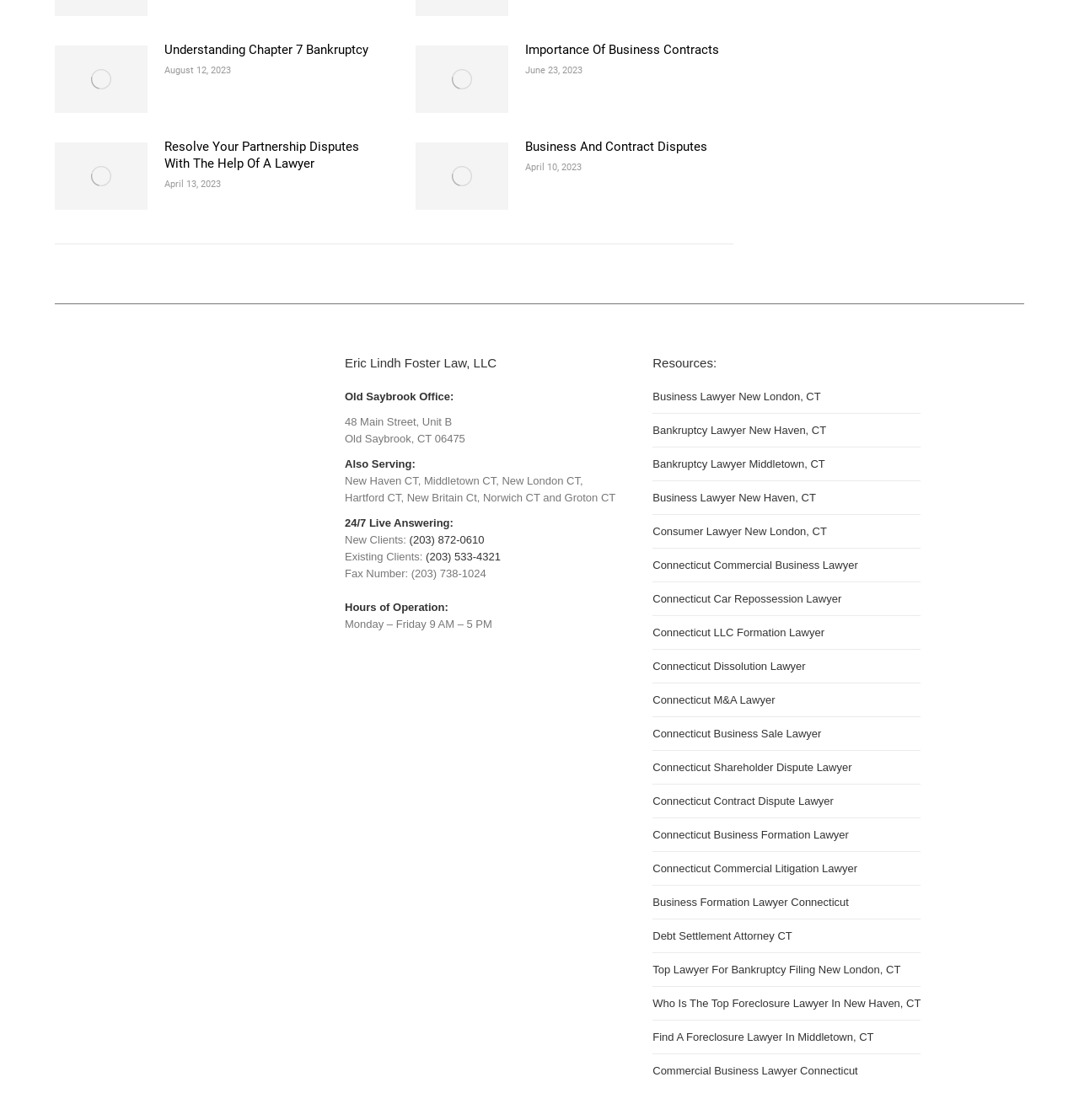Please identify the bounding box coordinates of the clickable area that will fulfill the following instruction: "Visit the 'Business Lawyer New London, CT' page". The coordinates should be in the format of four float numbers between 0 and 1, i.e., [left, top, right, bottom].

[0.605, 0.347, 0.761, 0.362]